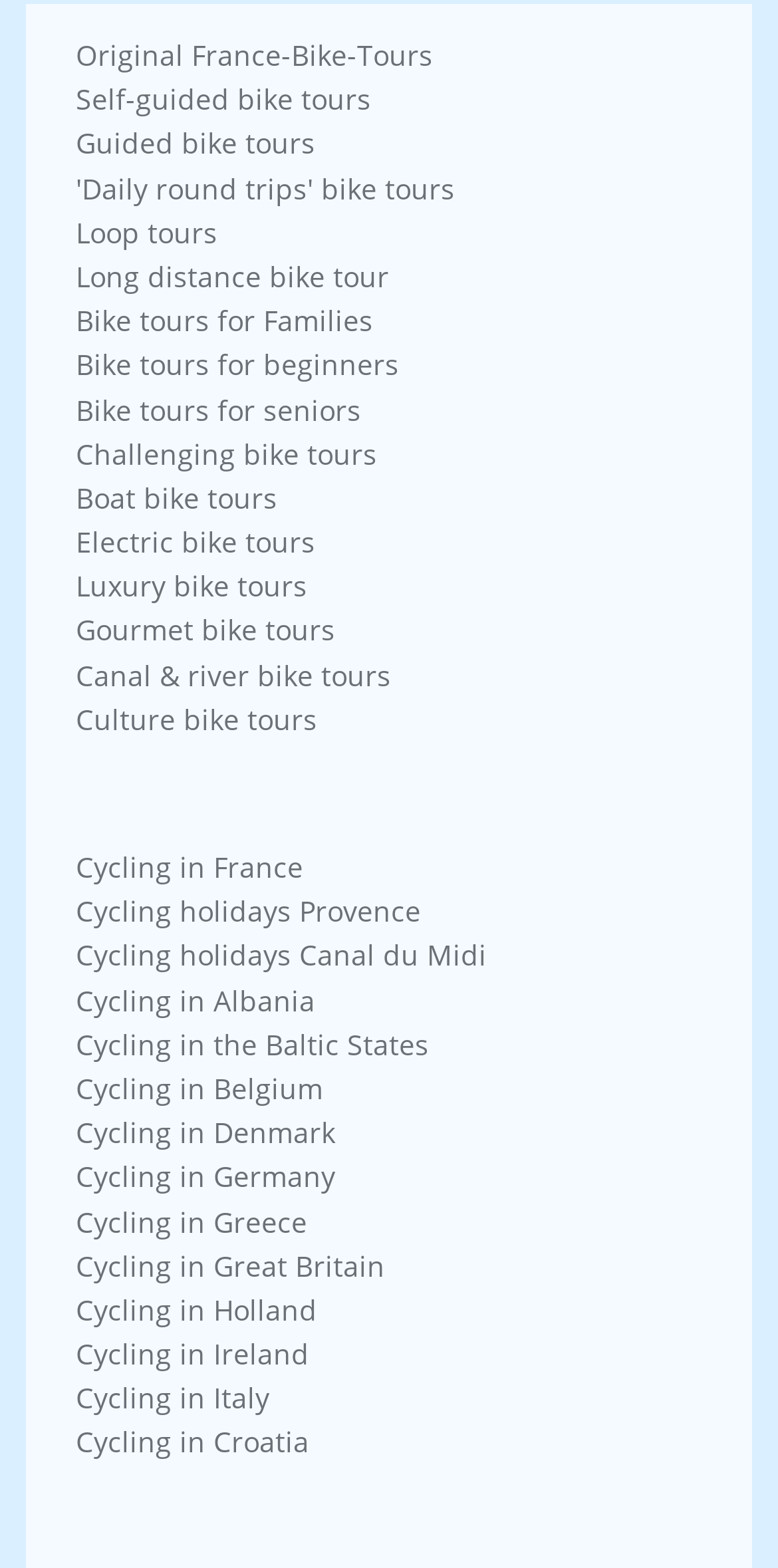In which countries can I take a bike tour?
Please provide a detailed and thorough answer to the question.

The webpage lists various countries where bike tours are available, including France, Albania, Baltic States, Belgium, Denmark, Germany, Greece, Great Britain, Holland, Ireland, Italy, and Croatia.